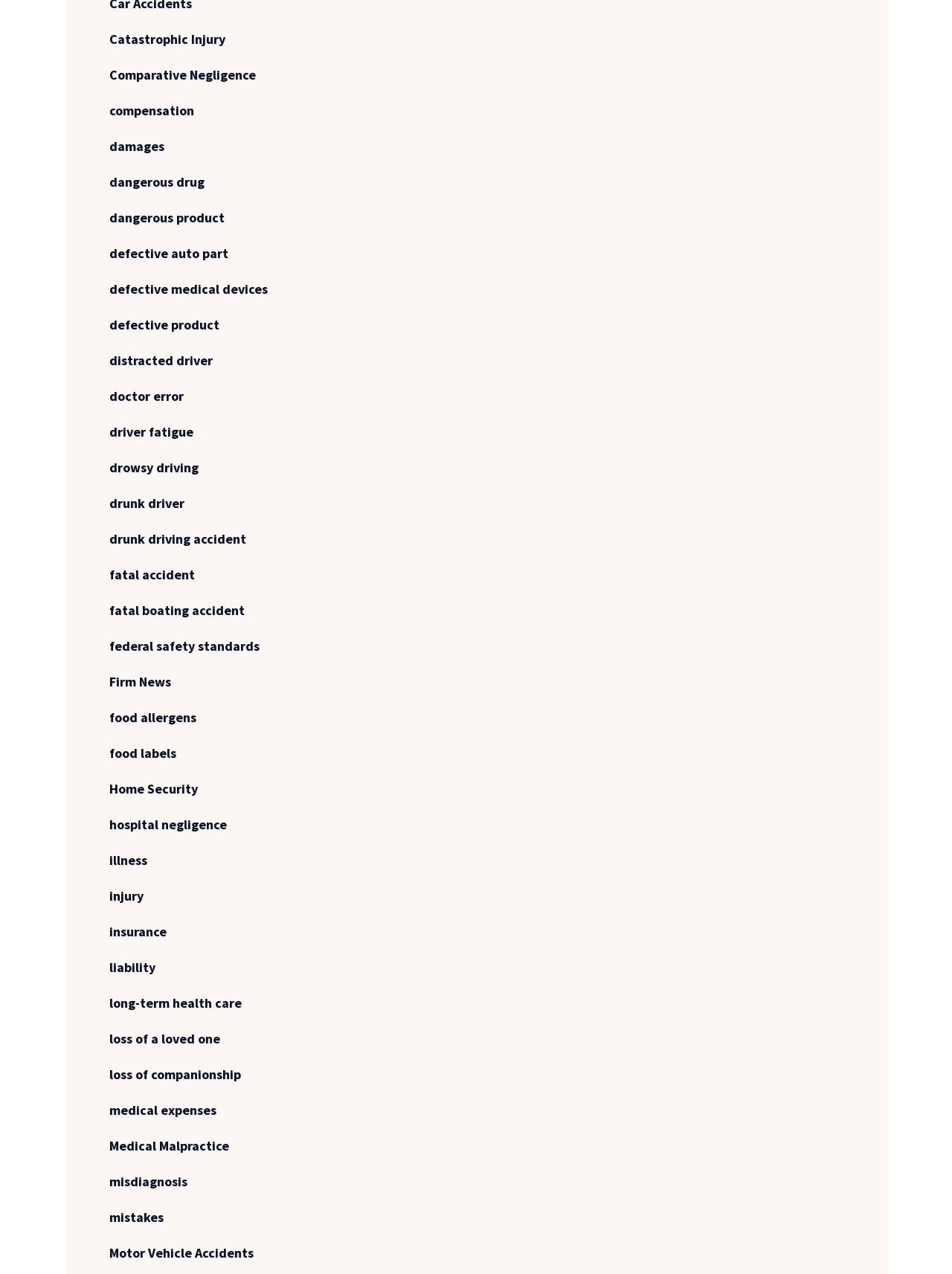Determine the bounding box coordinates of the region I should click to achieve the following instruction: "Click on Catastrophic Injury". Ensure the bounding box coordinates are four float numbers between 0 and 1, i.e., [left, top, right, bottom].

[0.115, 0.024, 0.237, 0.042]